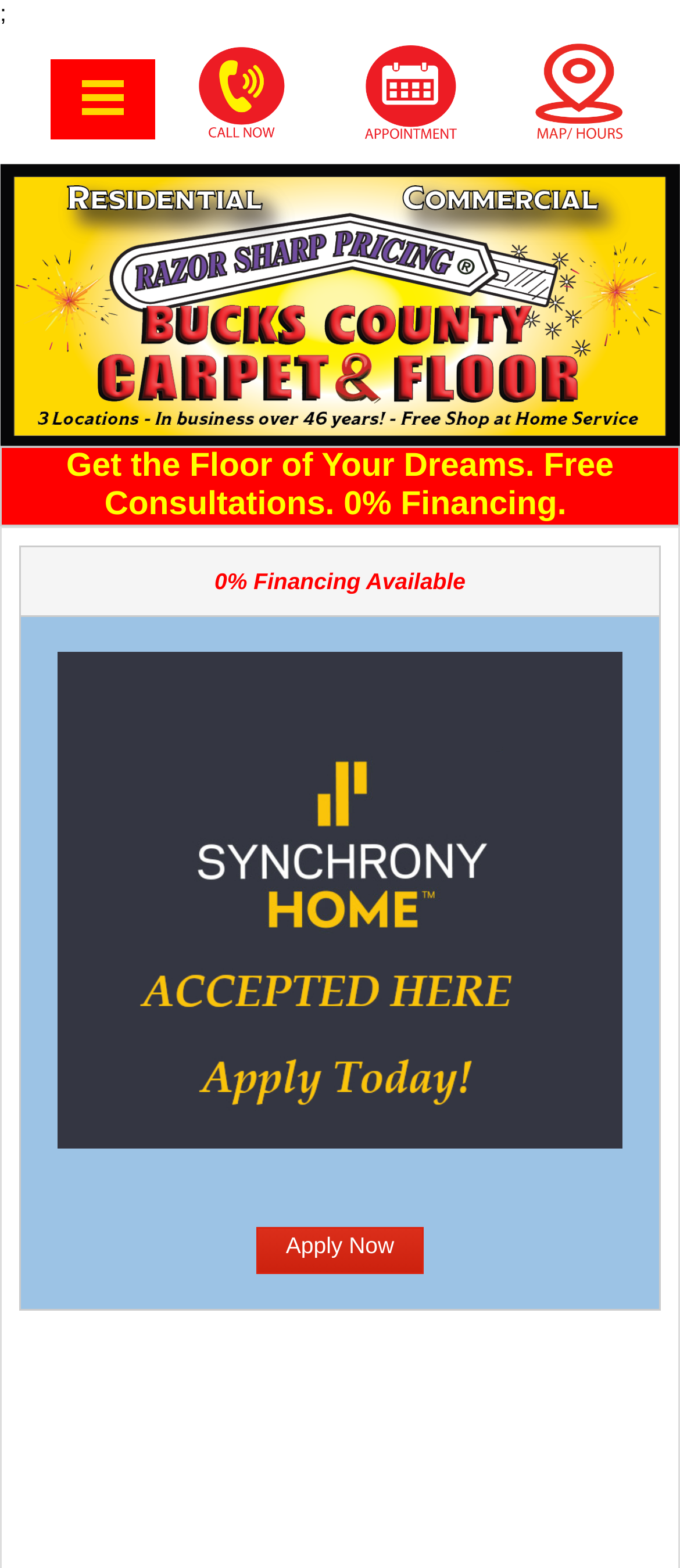Please give a short response to the question using one word or a phrase:
What is the main service offered by this company?

Carpet and flooring sales